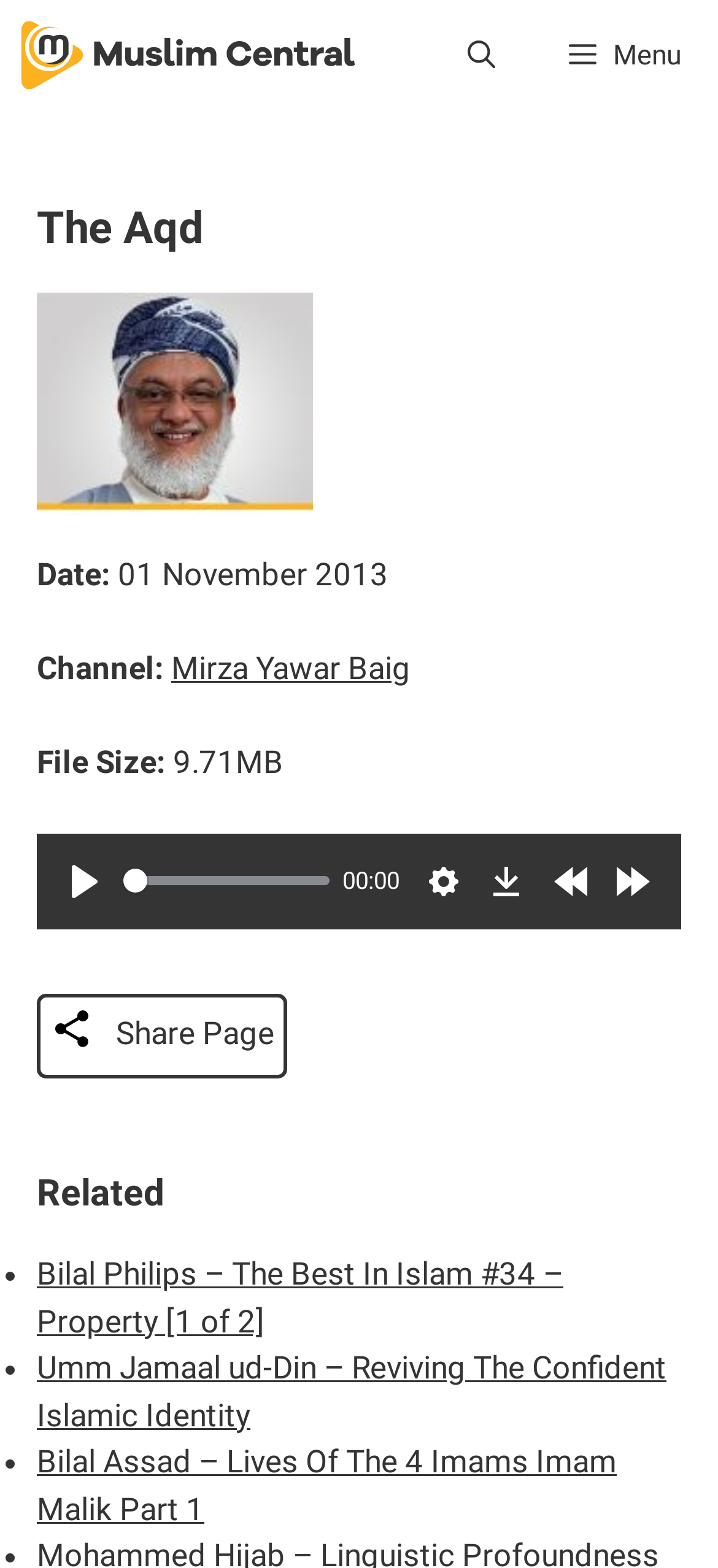Who is the speaker in the audio lecture?
Give a comprehensive and detailed explanation for the question.

I determined the answer by looking at the image with the description 'Mirza Yawar Baig' and the link with the text 'Mirza Yawar Baig' which suggests that he is the speaker in the audio lecture.